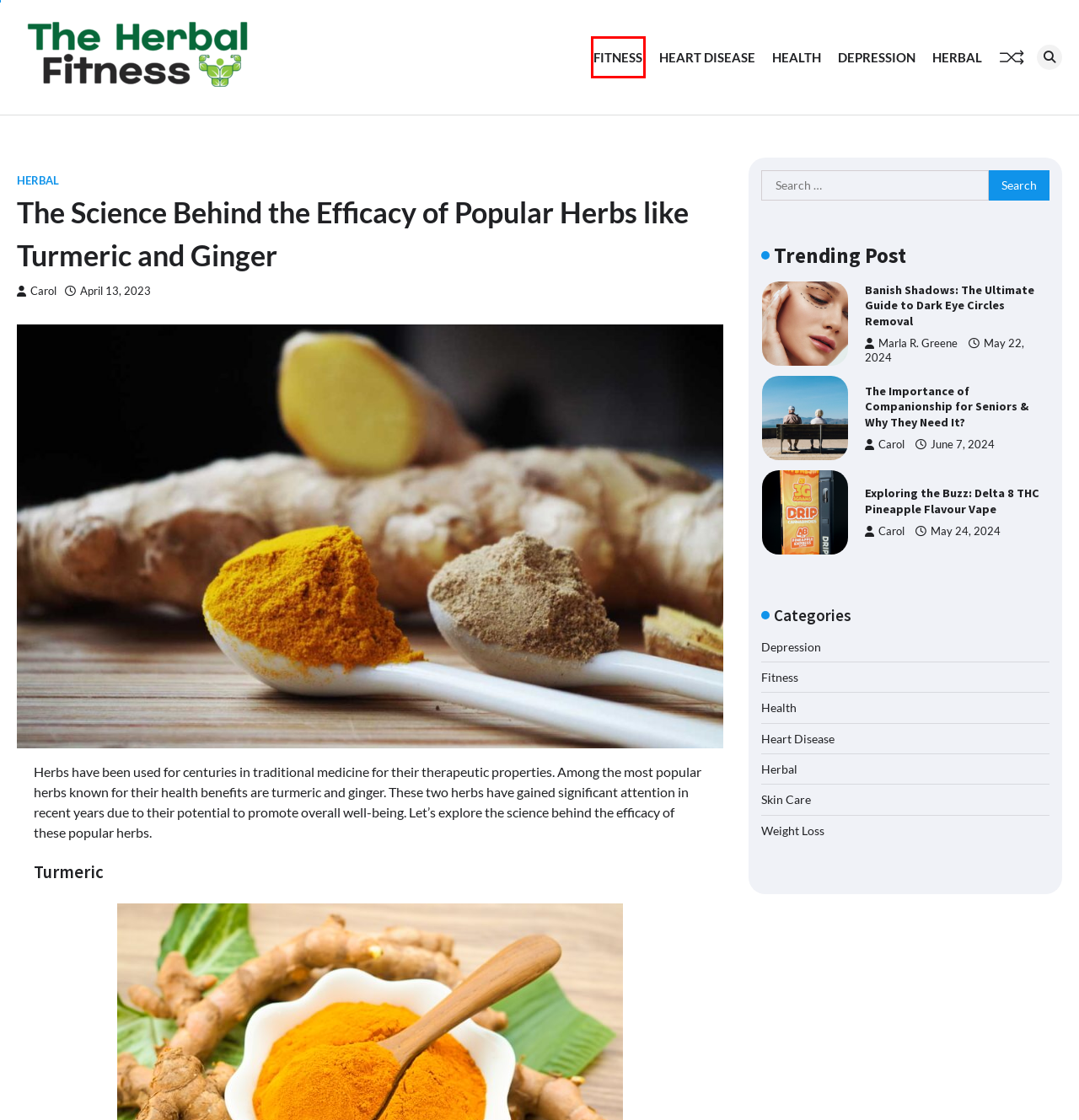Look at the screenshot of a webpage with a red bounding box and select the webpage description that best corresponds to the new page after clicking the element in the red box. Here are the options:
A. Weight Loss | The Herbal Fitness
B. Exploring the Buzz: Delta 8 THC Pineapple Flavour Vape | The Herbal Fitness
C. Heart Disease | The Herbal Fitness
D. Depression | The Herbal Fitness
E. The Herbal Fitness | Health Blog
F. Skin Care | The Herbal Fitness
G. The Importance of Companionship for Seniors & Why They Need It? | The Herbal Fitness
H. Fitness | The Herbal Fitness

H